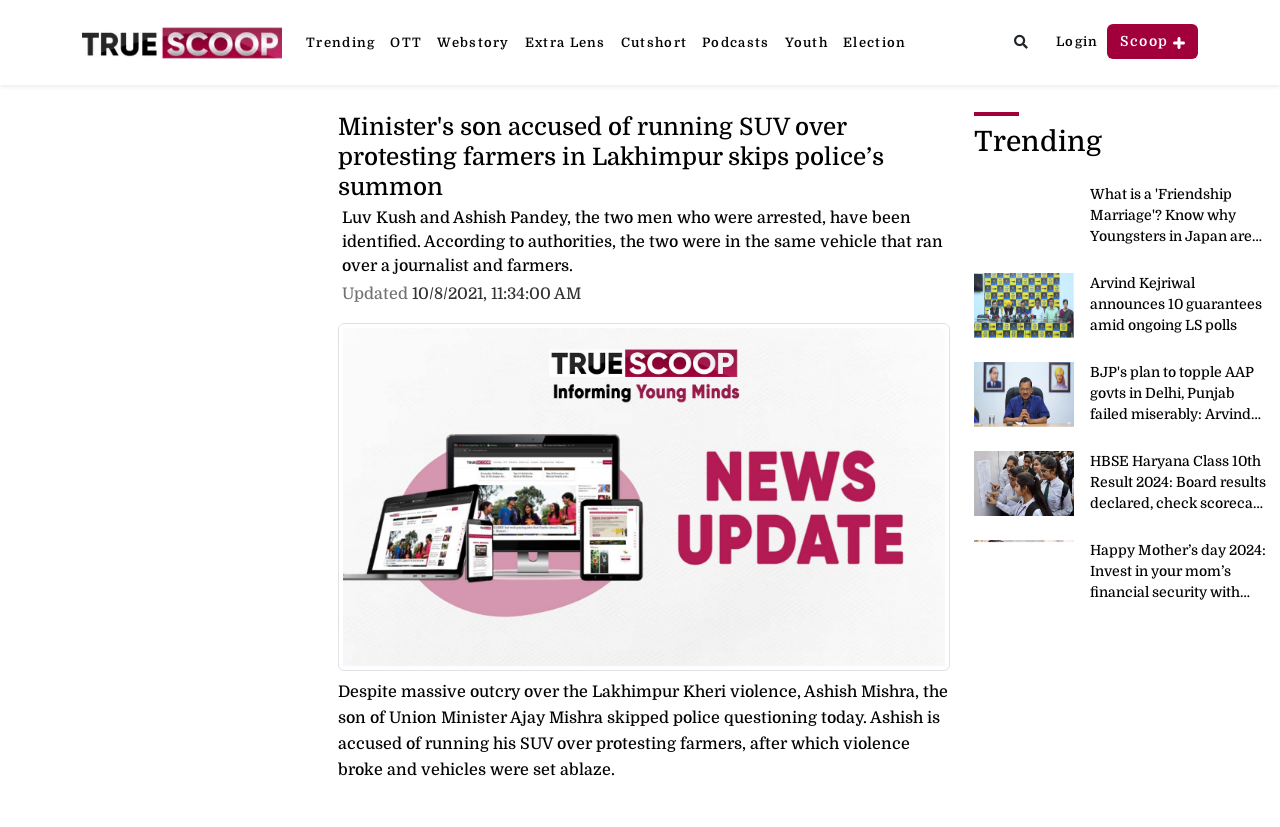Can you identify the bounding box coordinates of the clickable region needed to carry out this instruction: 'Click on the 'Login' button'? The coordinates should be four float numbers within the range of 0 to 1, stated as [left, top, right, bottom].

[0.825, 0.041, 0.858, 0.06]